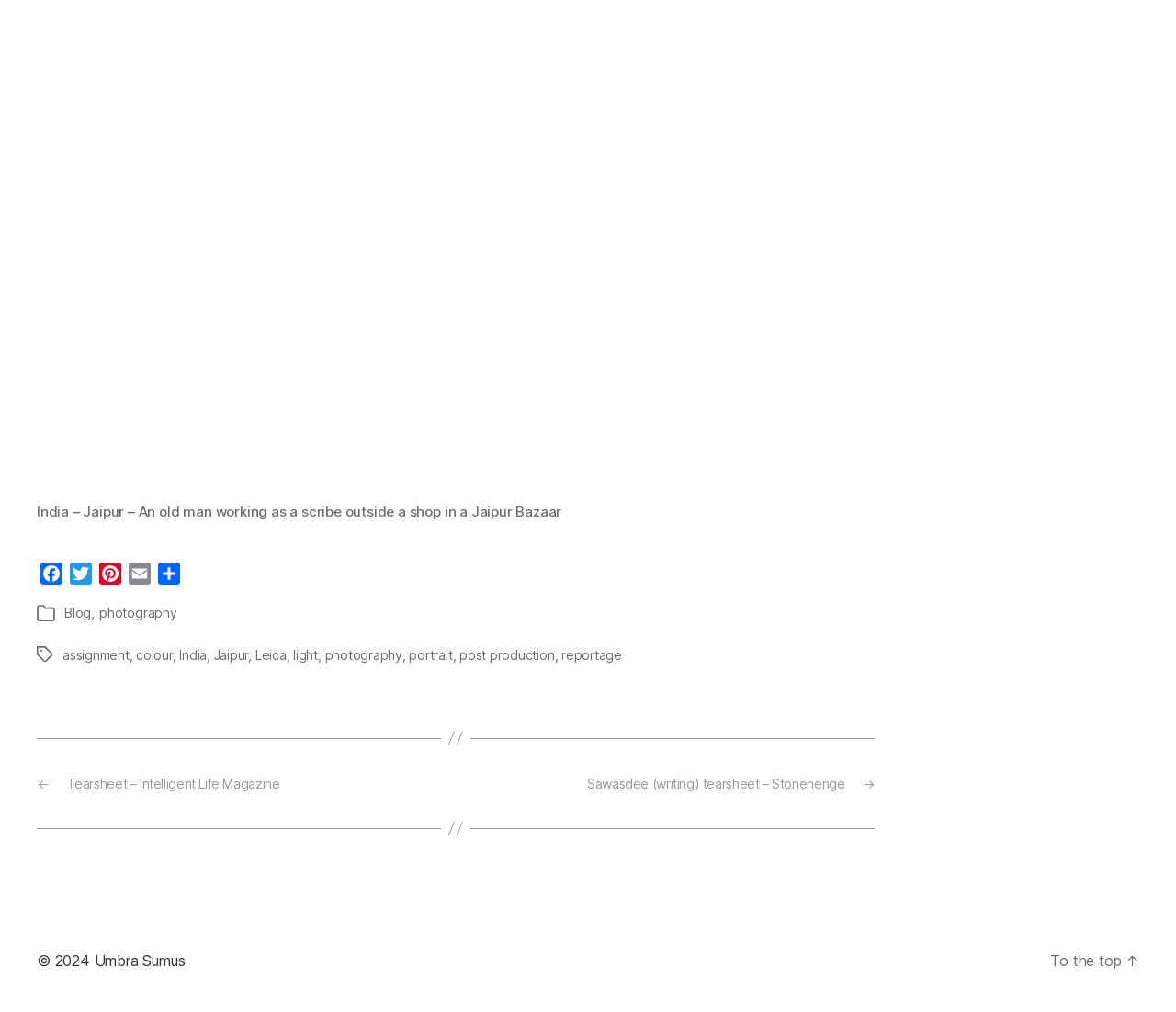Locate the bounding box coordinates of the element's region that should be clicked to carry out the following instruction: "View blog posts". The coordinates need to be four float numbers between 0 and 1, i.e., [left, top, right, bottom].

[0.055, 0.598, 0.078, 0.615]